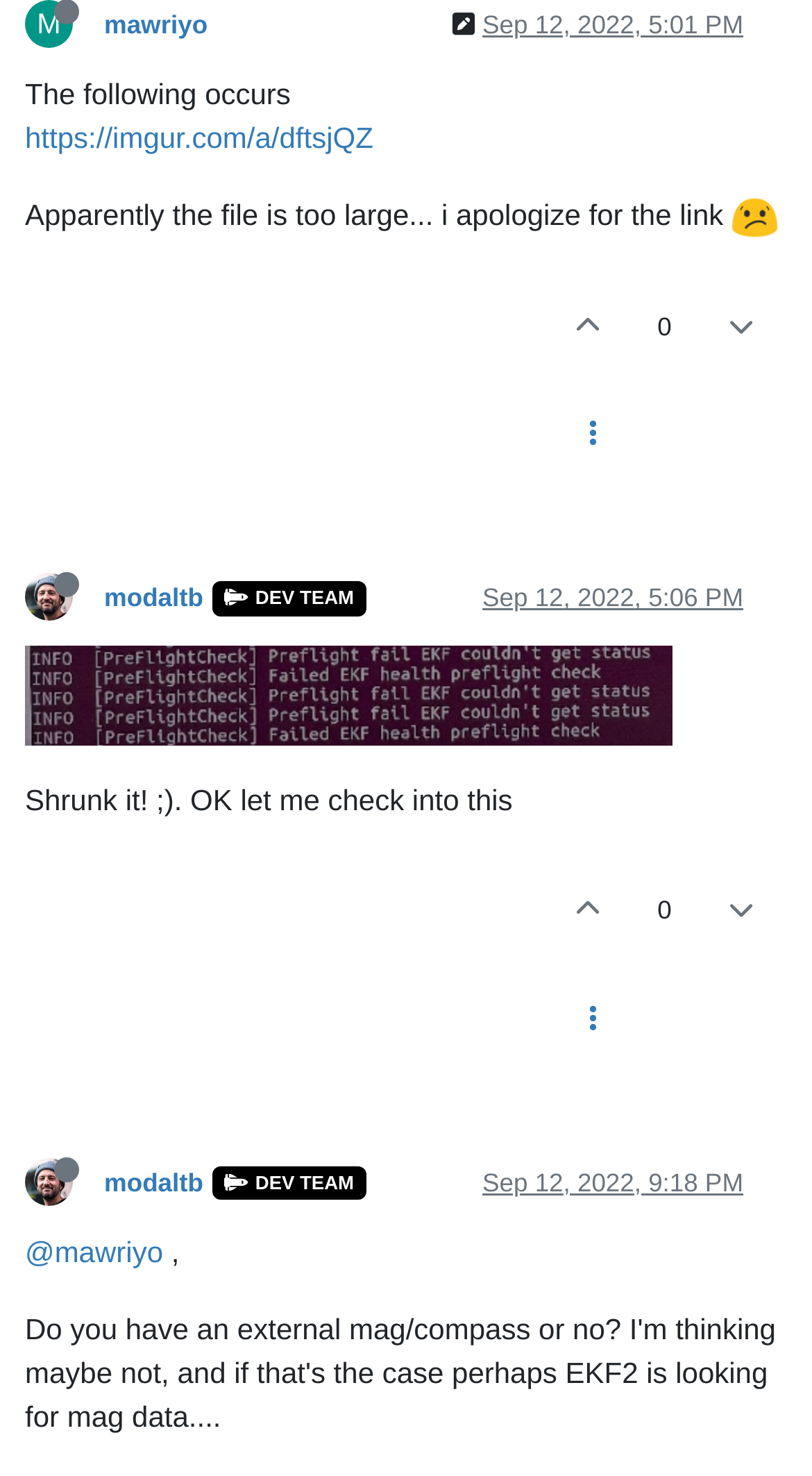Who is the author of the message with the image?
Look at the webpage screenshot and answer the question with a detailed explanation.

I found the image element [675] and its parent link element [466] which has the text 'mawriyo'. This suggests that the author of the message with the image is 'mawriyo'.